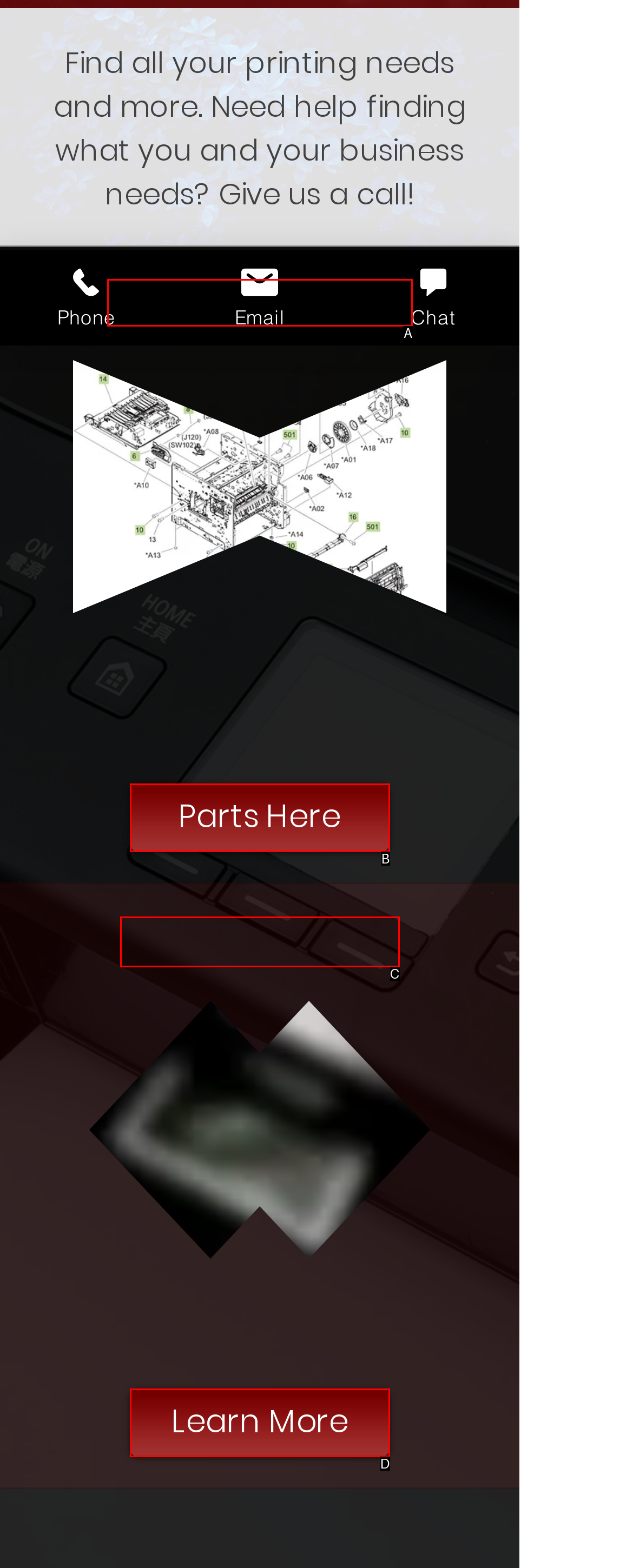From the provided options, which letter corresponds to the element described as: PARTS & PRINTERS
Answer with the letter only.

A